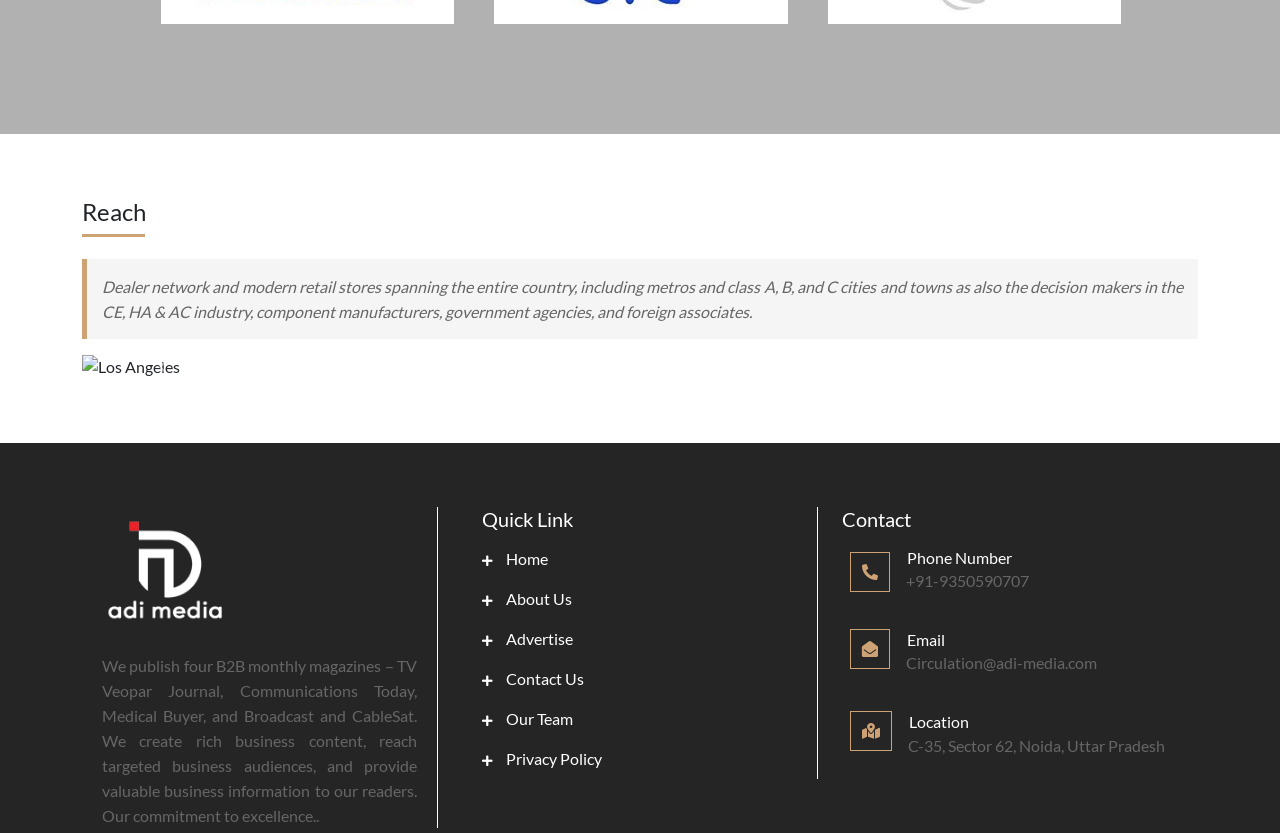What is the name of the city in the image?
Using the image provided, answer with just one word or phrase.

Los Angeles